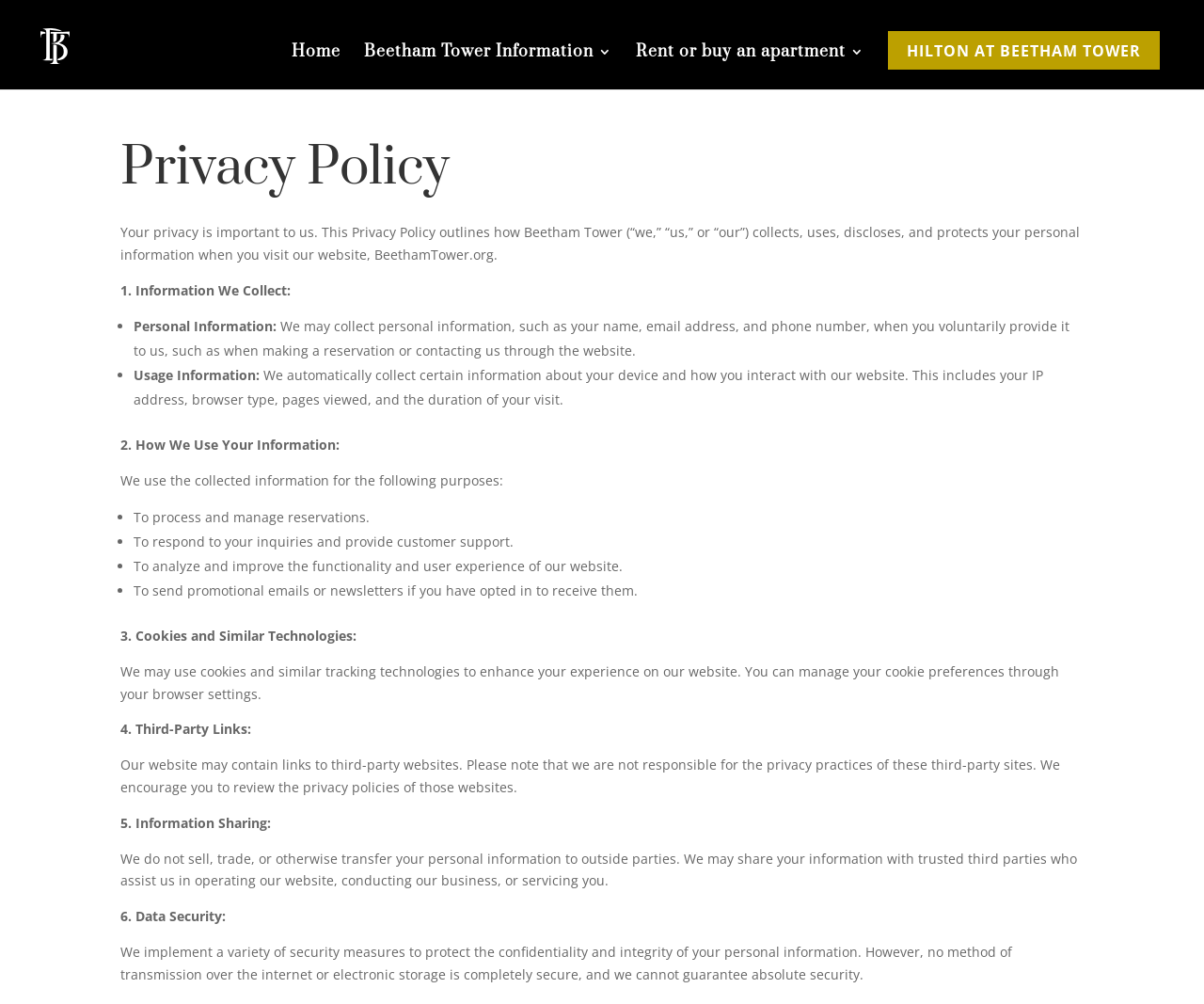Give a detailed account of the webpage, highlighting key information.

The webpage is titled "Privacy Policy - Beetham Tower" and has a prominent logo of Beetham Tower at the top left corner, accompanied by a link to the website's homepage. Below the logo, there are four navigation links: "Home", "Beetham Tower Information 3", "Rent or buy an apartment 3", and "HILTON AT BEETHAM TOWER", which are aligned horizontally across the top of the page.

The main content of the page is divided into six sections, each with a clear heading. The first section, "Privacy Policy", introduces the importance of privacy and outlines how Beetham Tower collects, uses, discloses, and protects personal information when visiting their website.

The second section, "1. Information We Collect", explains that the website collects personal information, such as name, email address, and phone number, when voluntarily provided, as well as usage information, including IP address, browser type, and pages viewed.

The third section, "2. How We Use Your Information", lists the purposes for which the collected information is used, including processing and managing reservations, responding to inquiries, analyzing and improving the website's functionality, and sending promotional emails.

The fourth section, "3. Cookies and Similar Technologies", informs users that the website may use cookies and similar tracking technologies to enhance their experience, and provides instructions on how to manage cookie preferences.

The fifth section, "4. Third-Party Links", warns users that the website may contain links to third-party websites, which have their own privacy practices, and encourages users to review those policies.

The sixth and final section, "5. Information Sharing" and "6. Data Security", explains that Beetham Tower does not sell or transfer personal information to outside parties, but may share it with trusted third parties, and implements security measures to protect the confidentiality and integrity of personal information, although no method is completely secure.